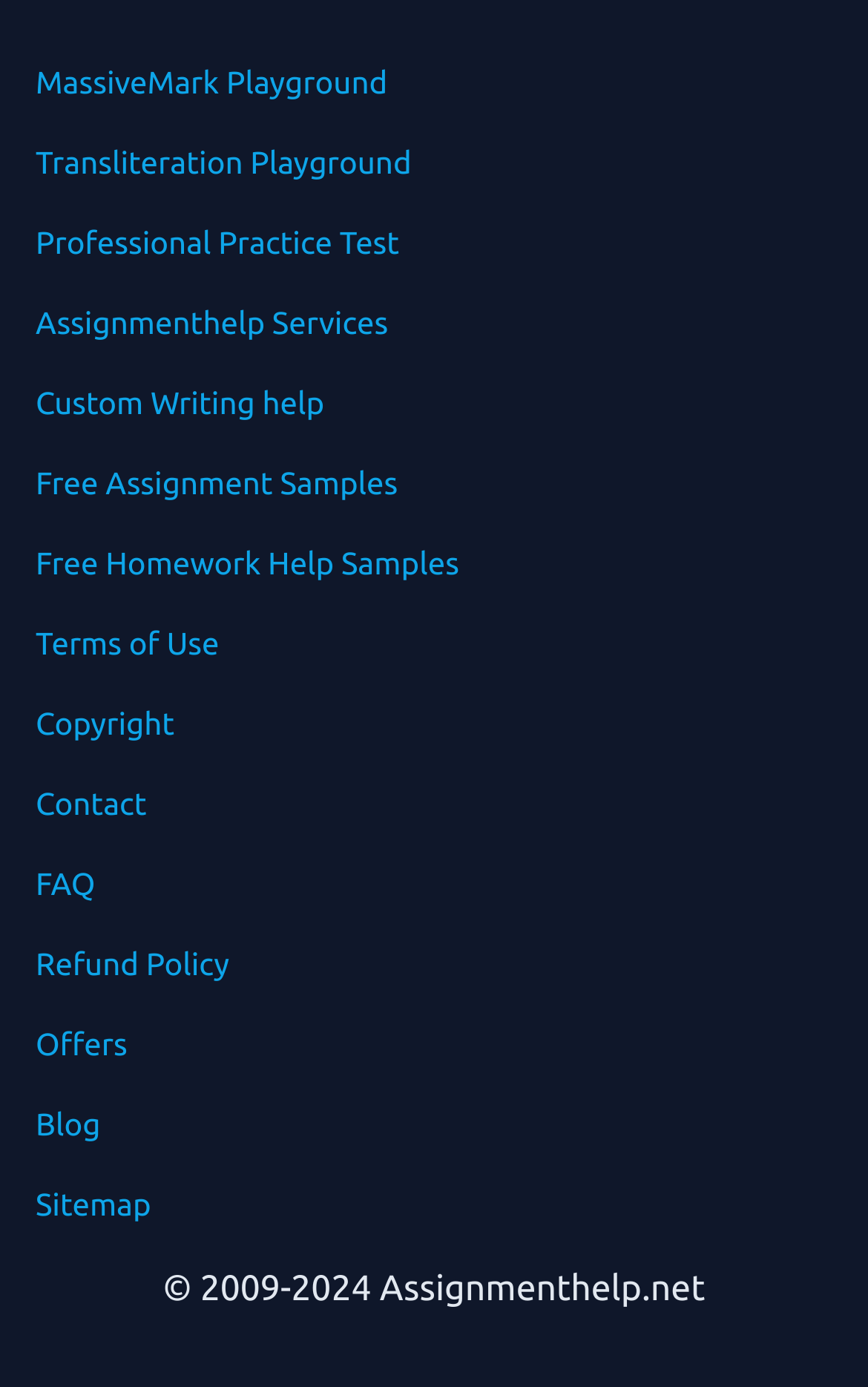What is the last link on the webpage?
Carefully analyze the image and provide a detailed answer to the question.

By analyzing the bounding box coordinates, I found that the link with the largest y1 value is 'Sitemap', which means it is located at the bottom of the webpage.